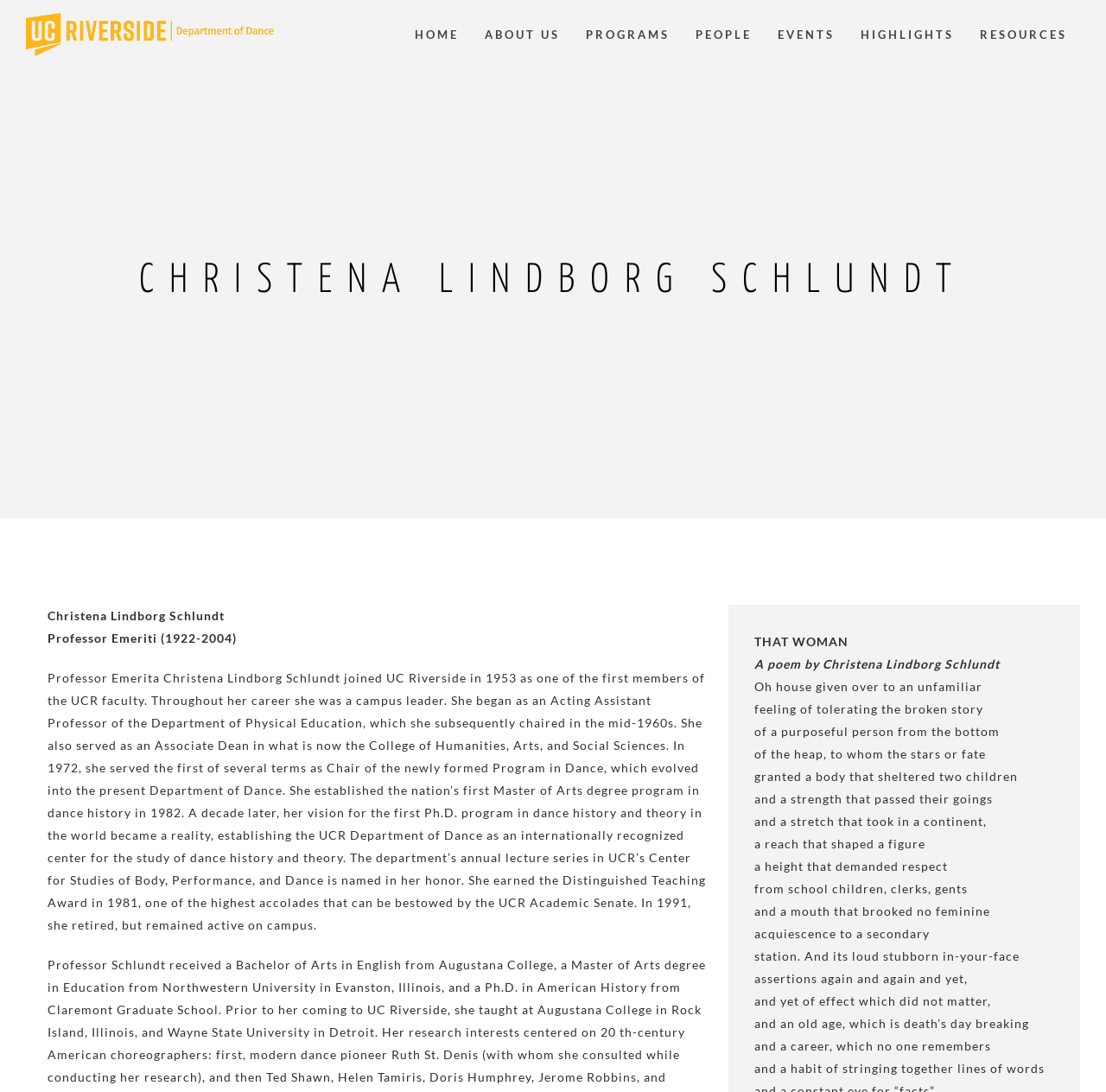Bounding box coordinates should be in the format (top-left x, top-left y, bottom-right x, bottom-right y) and all values should be floating point numbers between 0 and 1. Determine the bounding box coordinate for the UI element described as: About Us

[0.427, 0.0, 0.518, 0.063]